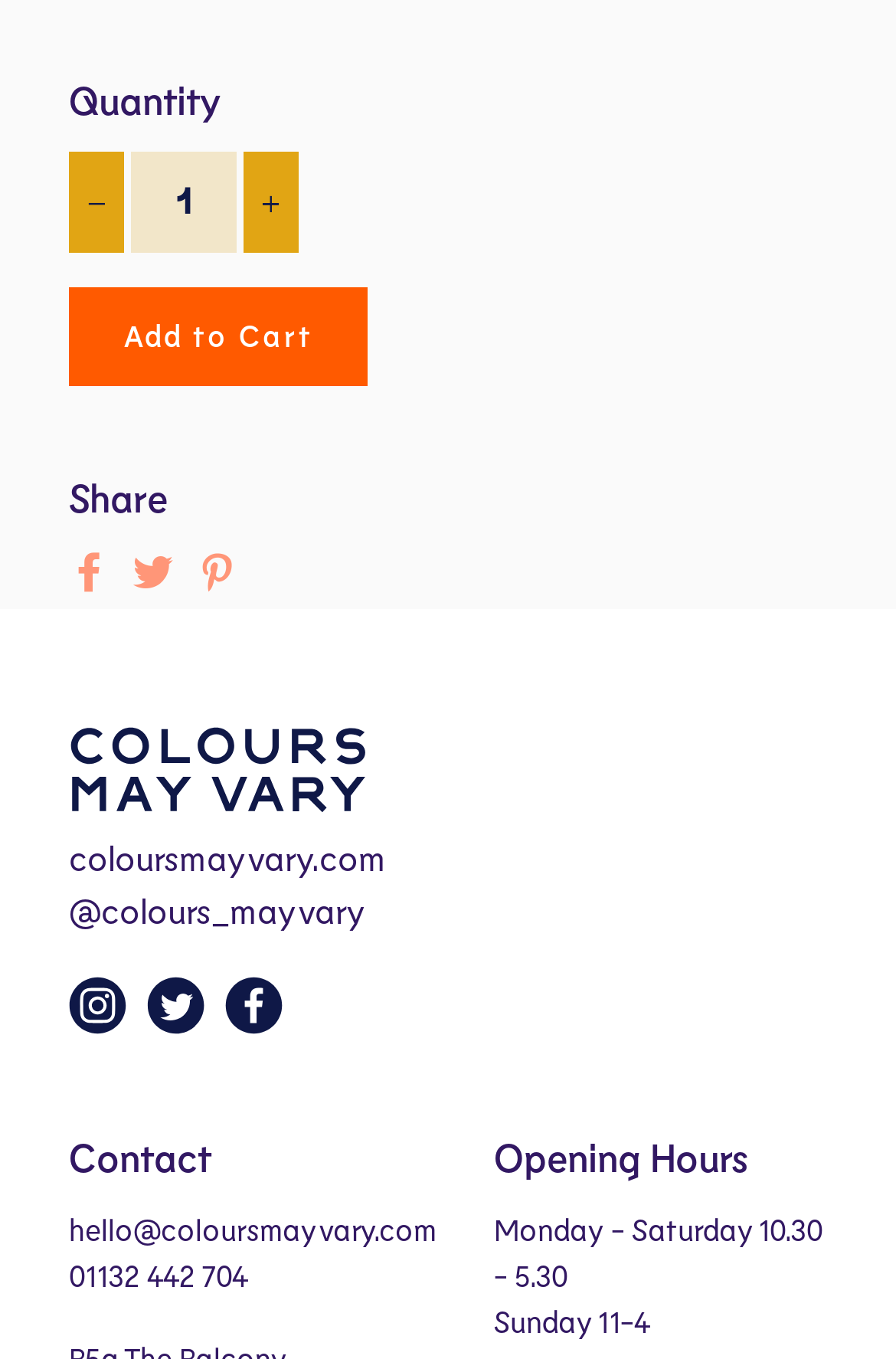Using the information in the image, give a detailed answer to the following question: What is the initial quantity of the item?

The initial quantity of the item is 1, which is indicated by the StaticText '1' inside the textbox 'quantity'.